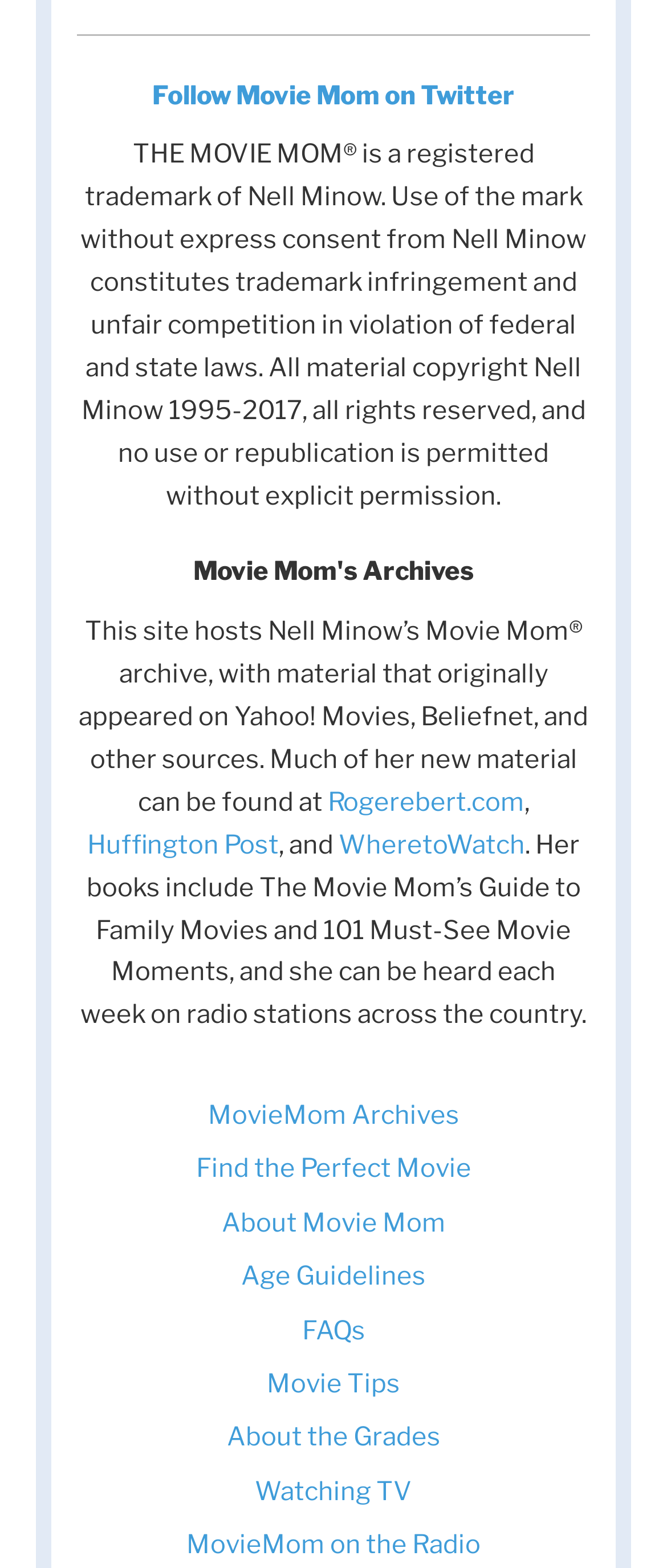Pinpoint the bounding box coordinates of the clickable area needed to execute the instruction: "Find the Perfect Movie". The coordinates should be specified as four float numbers between 0 and 1, i.e., [left, top, right, bottom].

[0.294, 0.736, 0.706, 0.755]